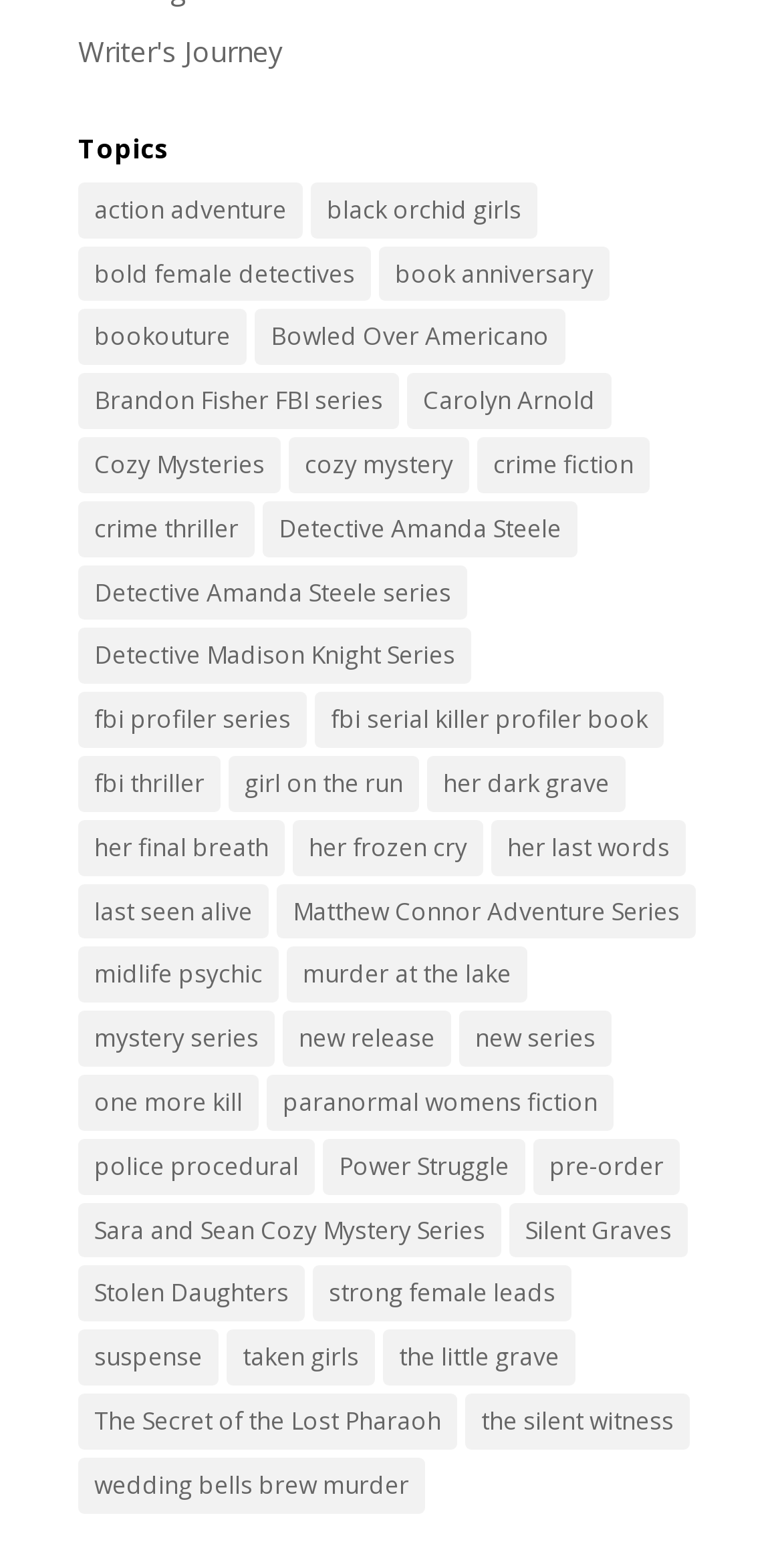What is the first topic listed?
By examining the image, provide a one-word or phrase answer.

action adventure